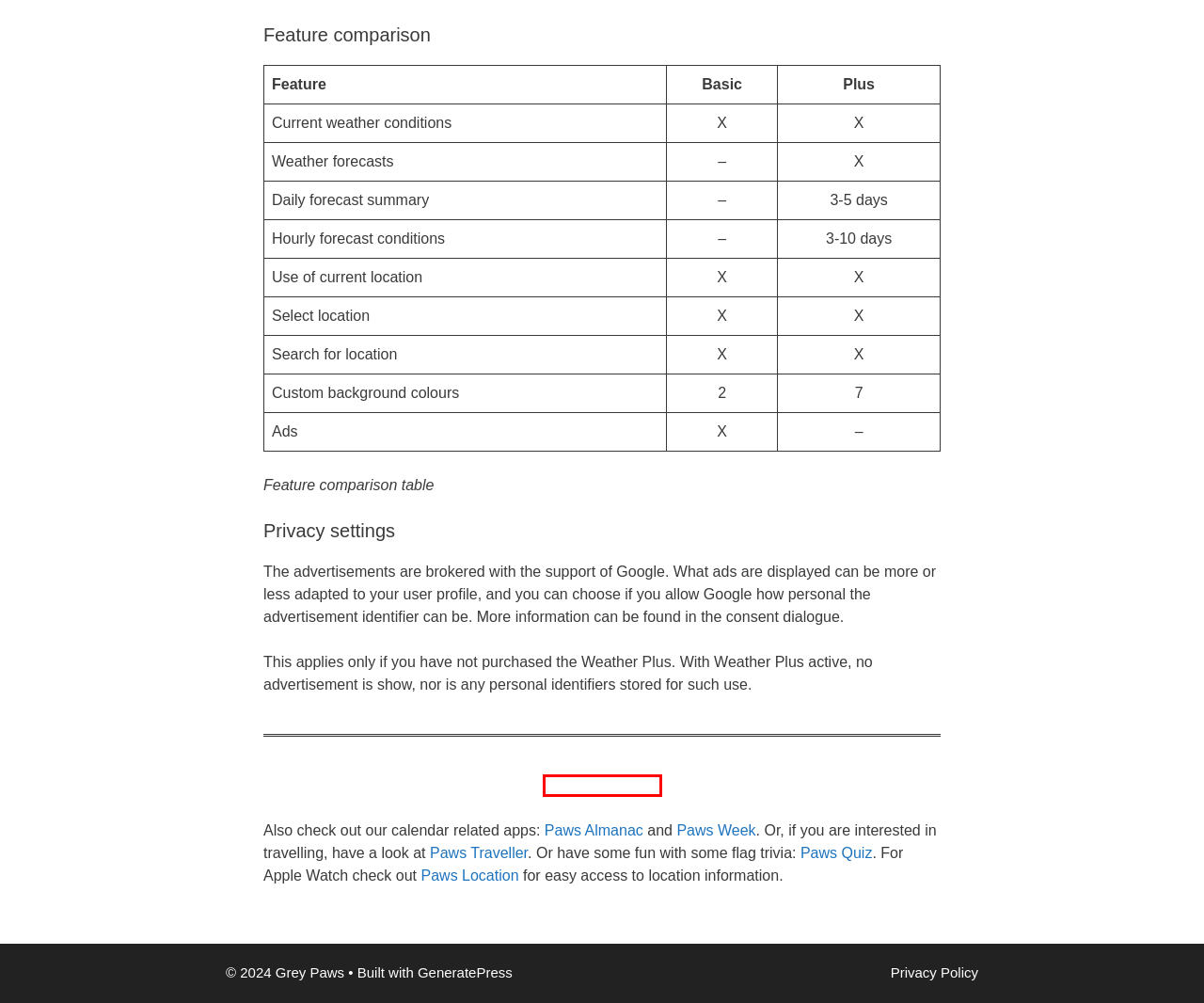You have received a screenshot of a webpage with a red bounding box indicating a UI element. Please determine the most fitting webpage description that matches the new webpage after clicking on the indicated element. The choices are:
A. Privacy Policy - Grey Paws
B. Grey Paws AB – mobile apps - Grey Paws
C. ‎Paws Weather on the App Store
D. Paws Quiz - Test your knowledge with this flag trivia quiz app
E. Version History -
F. Supported almanacs - Grey Paws
G. App Downloads - Grey Paws
H. Paws Traveller TV - Grey Paws - Where in the world you've been on a map

C